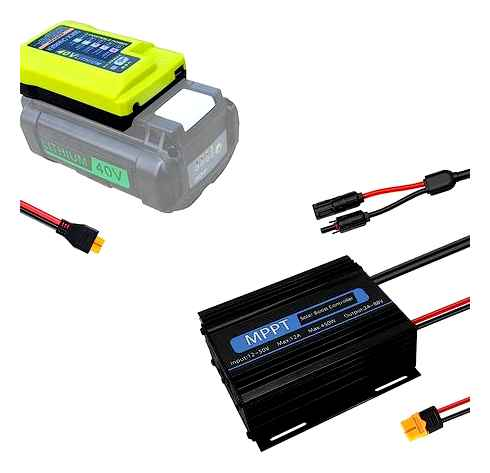What type of charge controller is shown?
Please ensure your answer to the question is detailed and covers all necessary aspects.

The caption specifically mentions that the charge controller is an 'MPPT (Maximum Power Point Tracking) model', which is a type of charge controller.